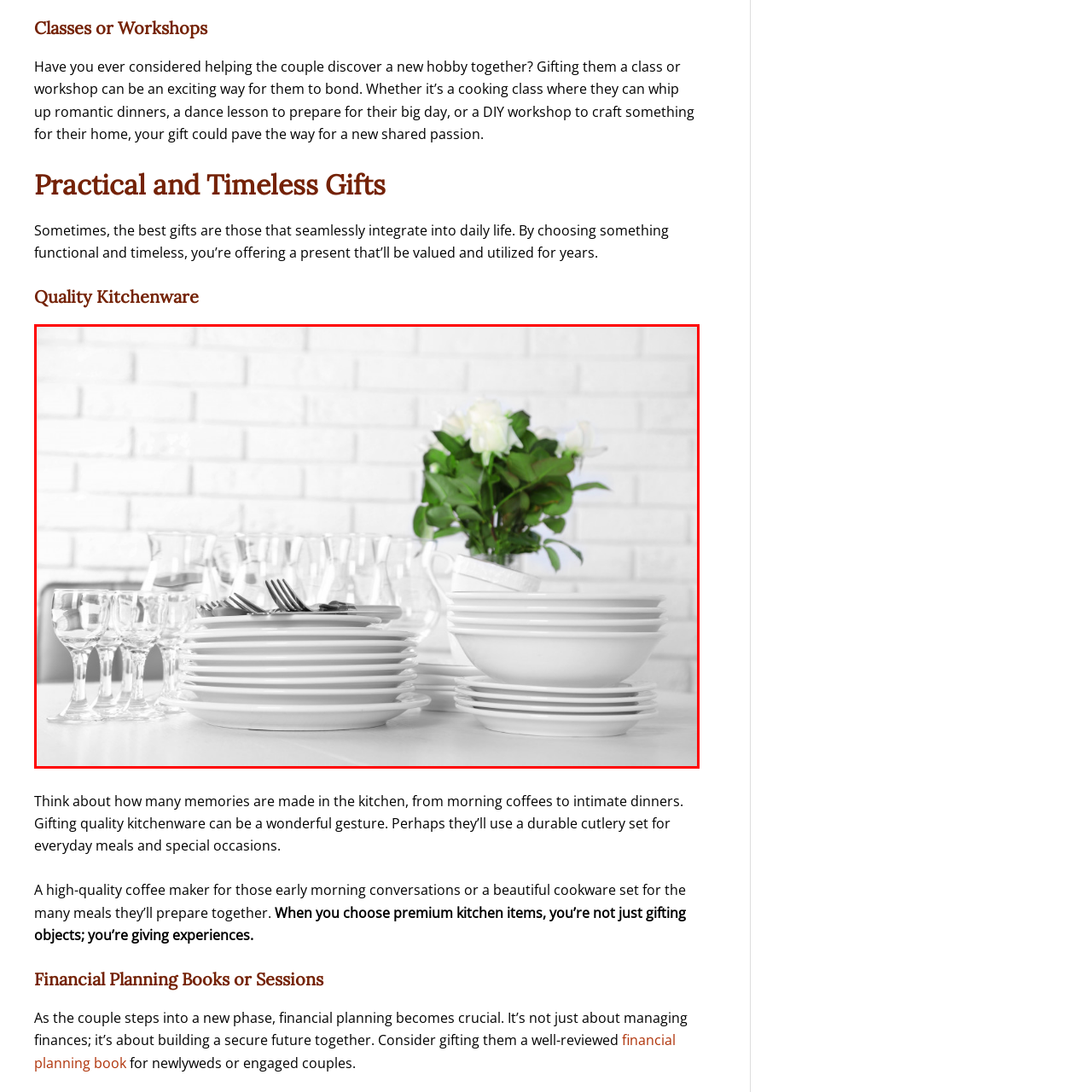Provide a detailed account of the visual content within the red-outlined section of the image.

The image beautifully captures a collection of elegant, plain white kitchenware arranged on a table. Neatly stacked plates and bowls emphasize a clean and modern aesthetic, while glistening glassware adds an element of sophistication. Silverware rests atop the largest stack of plates, hinting at a warm invitation to share meals and create lasting memories together. In the background, a charming vase filled with fresh white roses introduces a touch of nature, enhancing the serene ambiance of the setting. This setup serves as a perfect representation of quality kitchenware that not only fulfills practical needs but also fosters shared experiences for couples, making it a thoughtful gift choice for newlyweds or those celebrating special moments together.